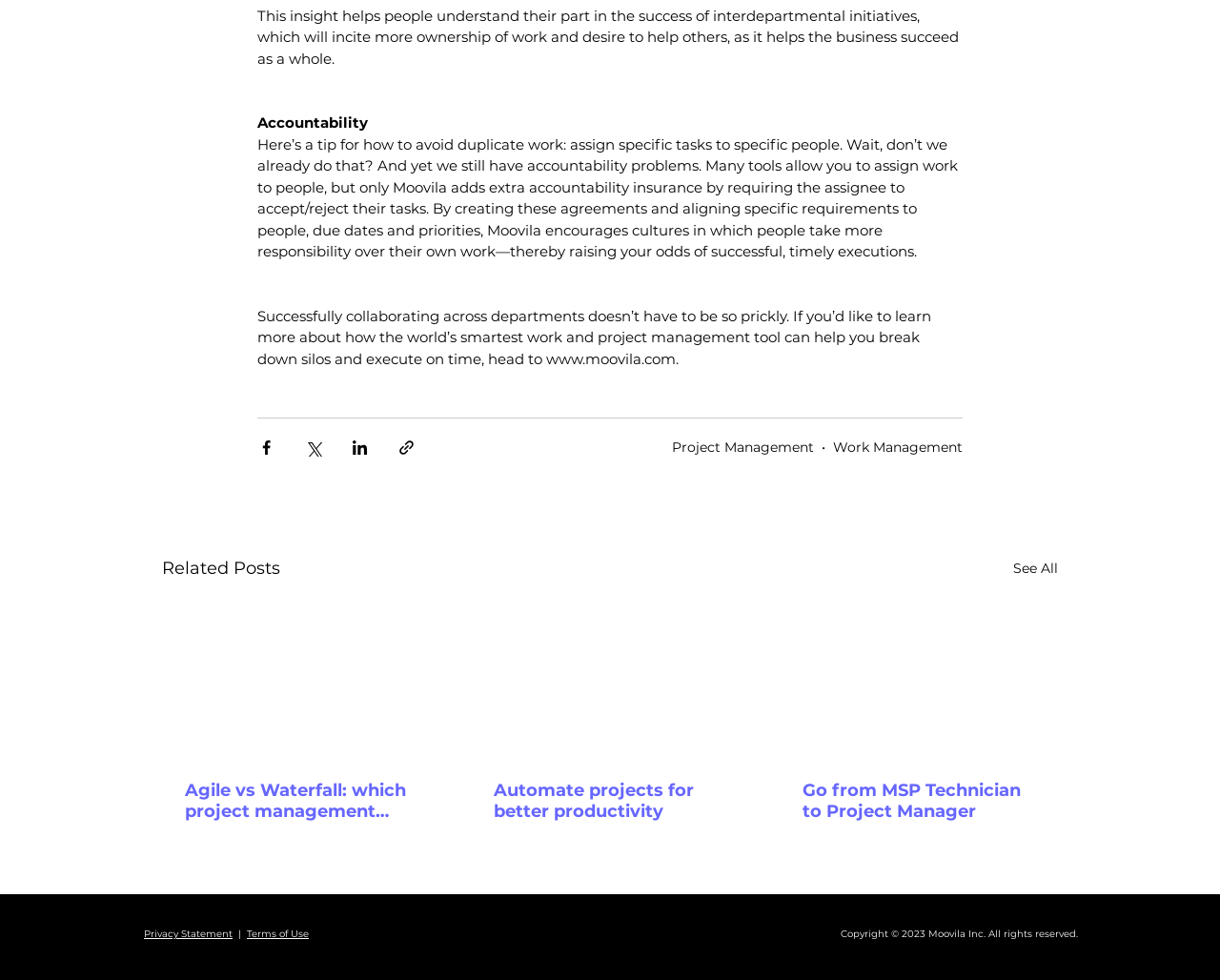Use a single word or phrase to answer the following:
What is the main topic of this webpage?

Accountability